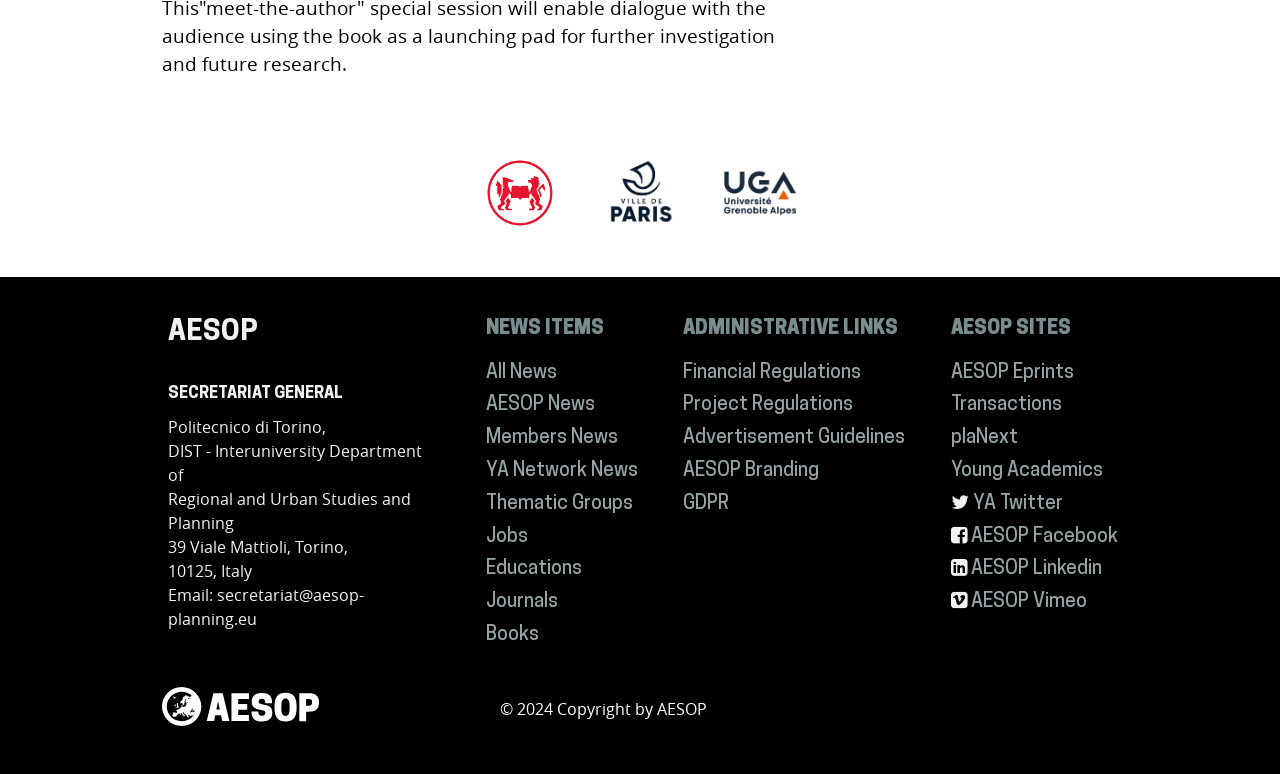Highlight the bounding box coordinates of the element that should be clicked to carry out the following instruction: "check AESOP Facebook". The coordinates must be given as four float numbers ranging from 0 to 1, i.e., [left, top, right, bottom].

[0.759, 0.682, 0.873, 0.706]